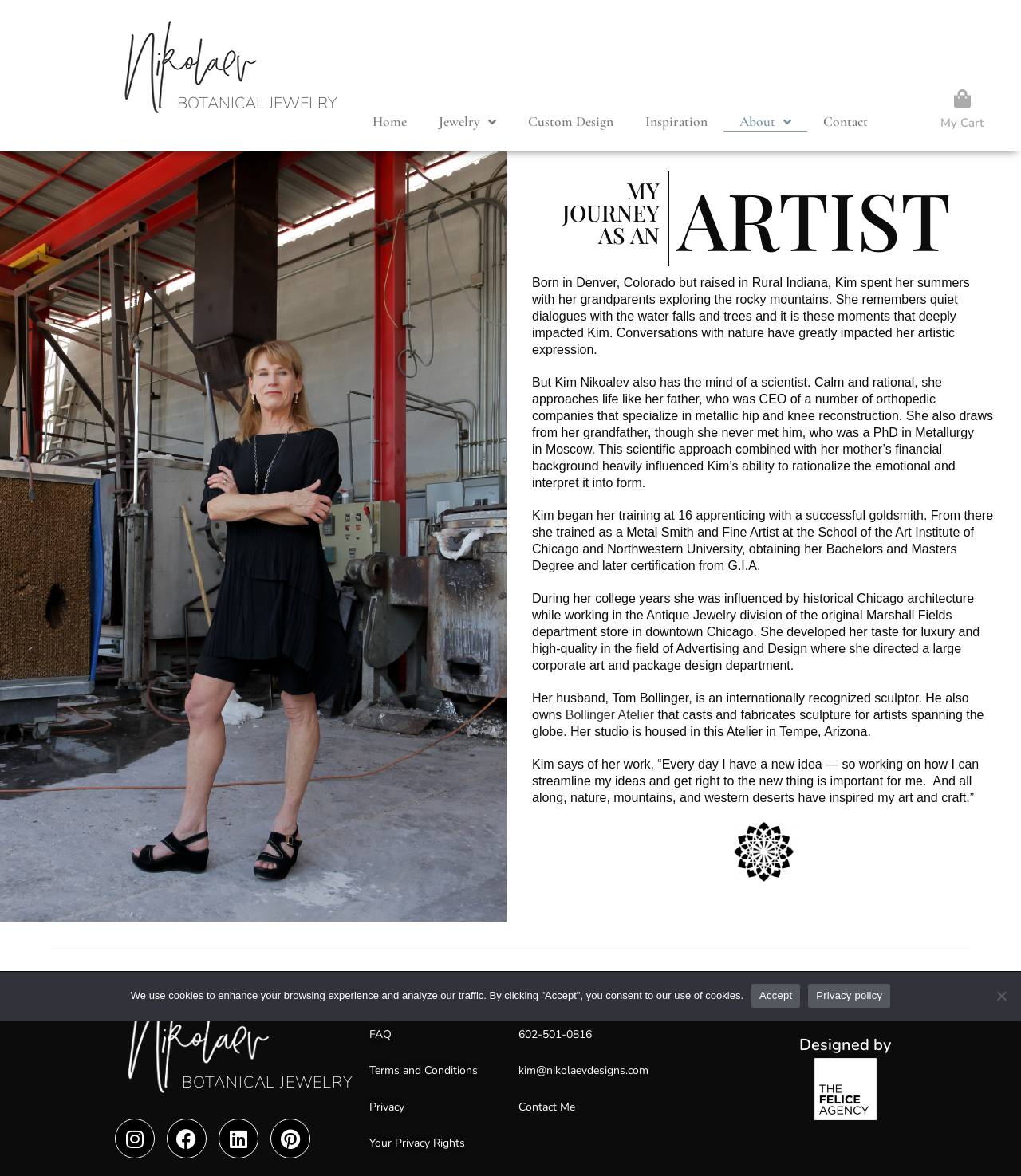Locate and provide the bounding box coordinates for the HTML element that matches this description: "Contact Me".

[0.508, 0.935, 0.563, 0.948]